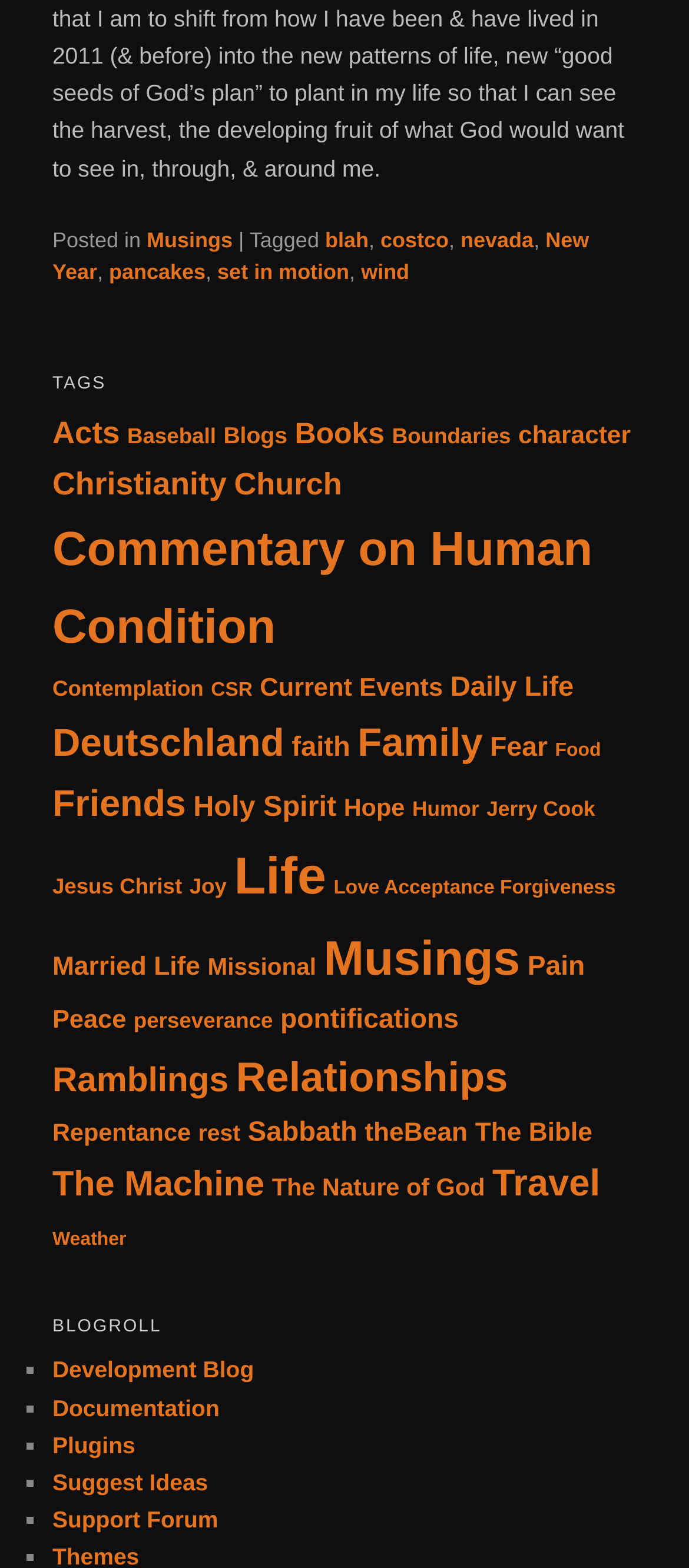Identify the bounding box coordinates of the HTML element based on this description: "Commentary on Human Condition".

[0.076, 0.332, 0.86, 0.417]